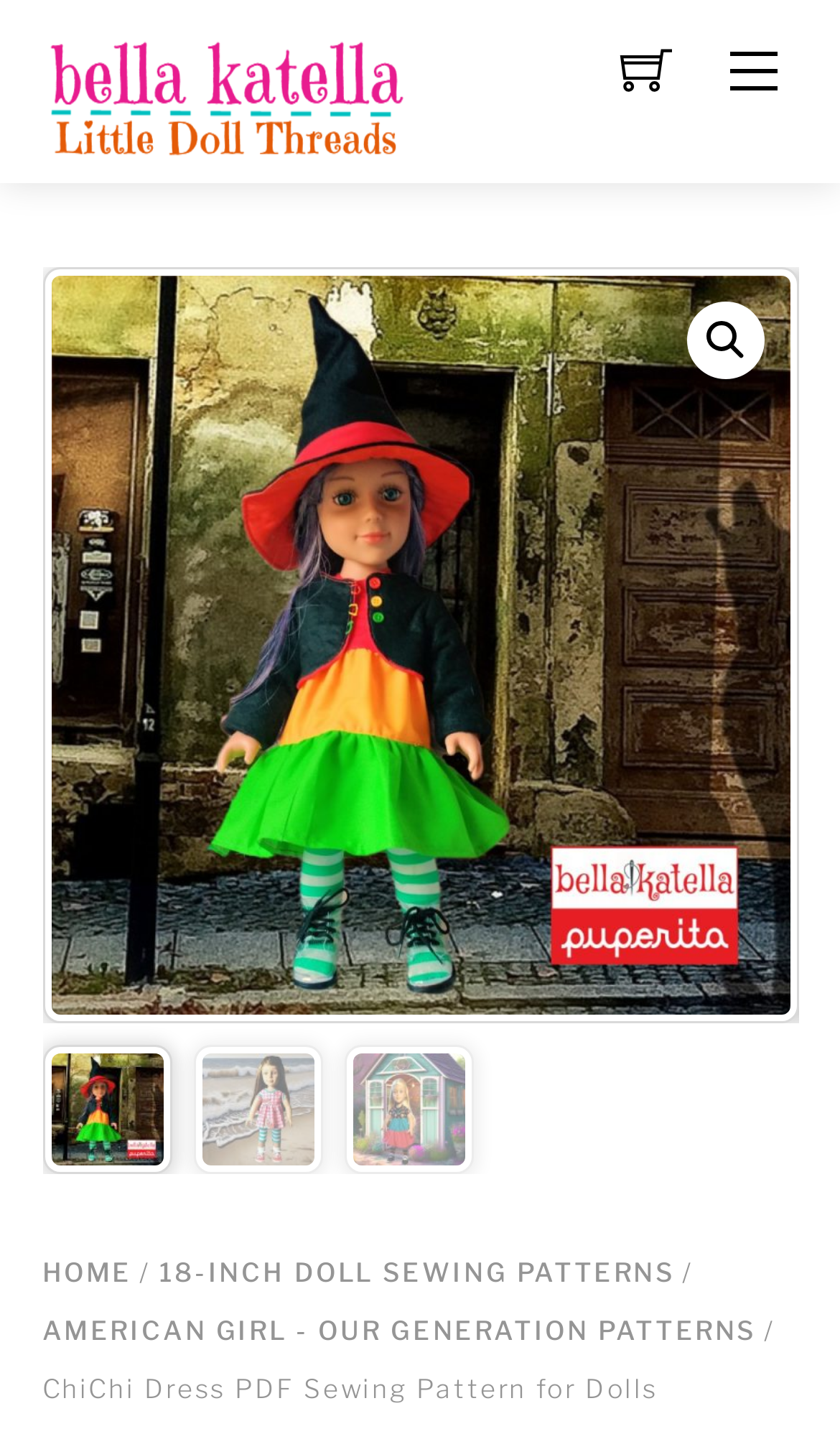What is the purpose of the shopping cart icon?
Refer to the screenshot and answer in one word or phrase.

To view shopping cart